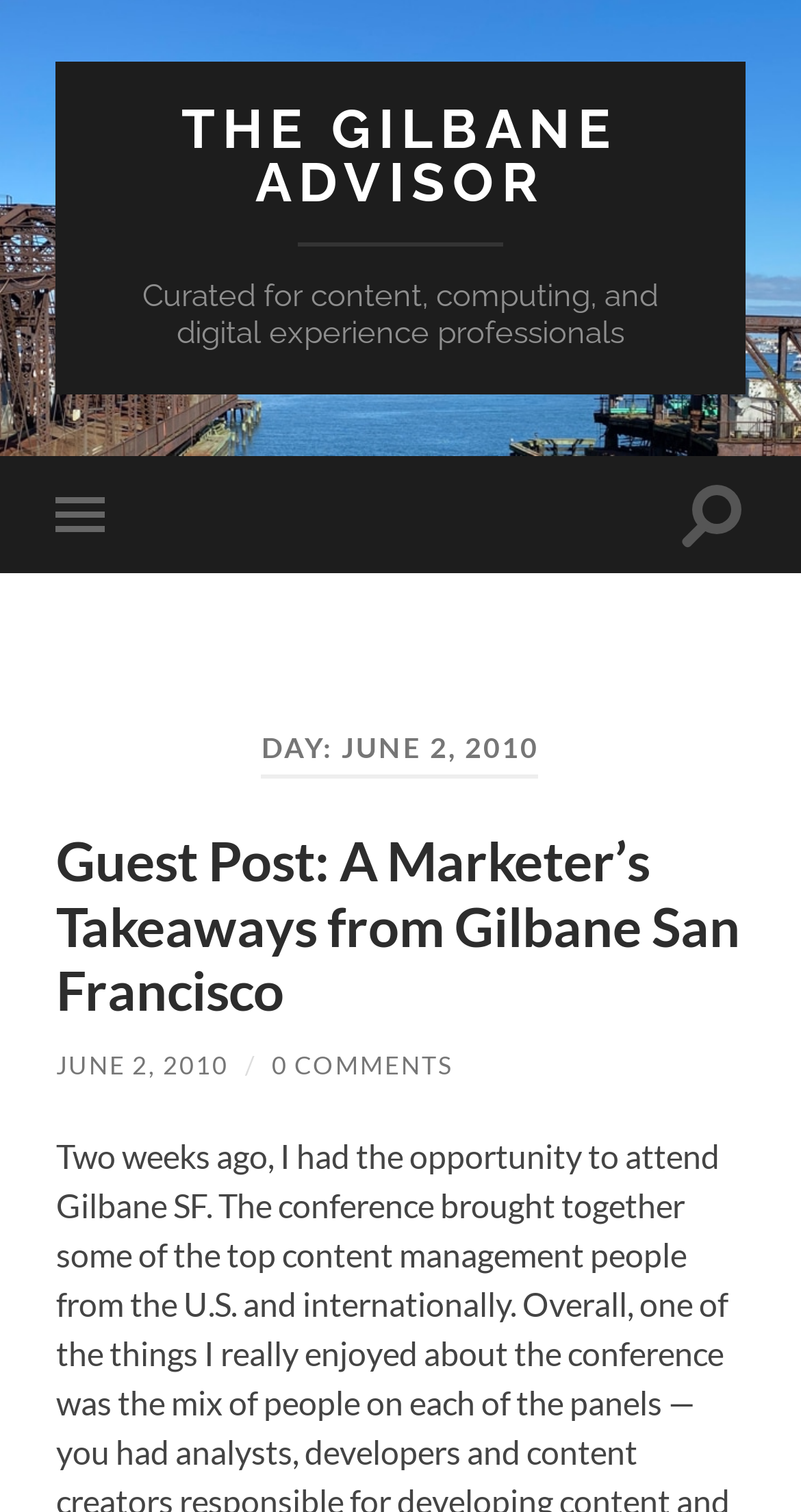What is the purpose of the button on the top-right corner?
Refer to the image and give a detailed answer to the query.

The purpose of the button on the top-right corner can be inferred from its description, which says 'Toggle search field', indicating that it is used to toggle the search field on and off.